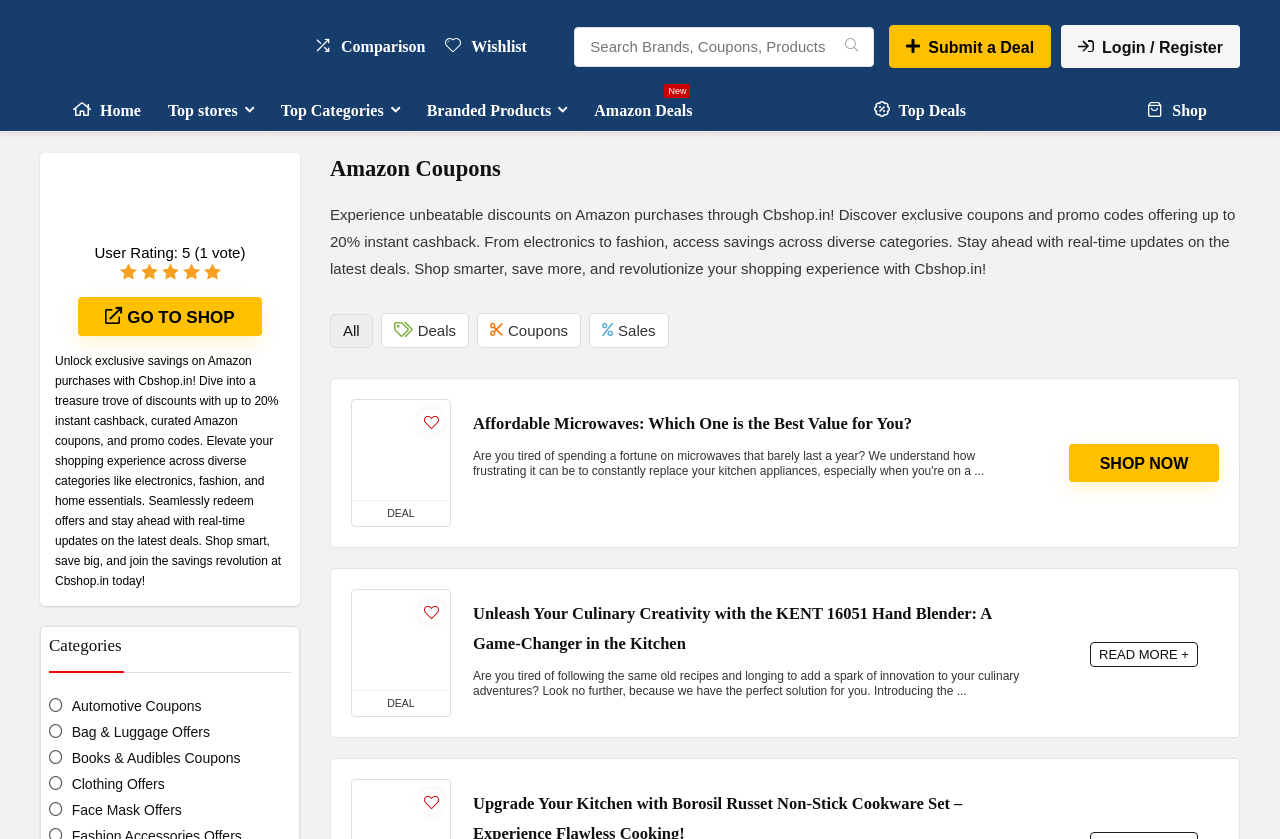Can you pinpoint the bounding box coordinates for the clickable element required for this instruction: "Read more about the KENT 16051 Hand Blender"? The coordinates should be four float numbers between 0 and 1, i.e., [left, top, right, bottom].

[0.852, 0.765, 0.936, 0.795]